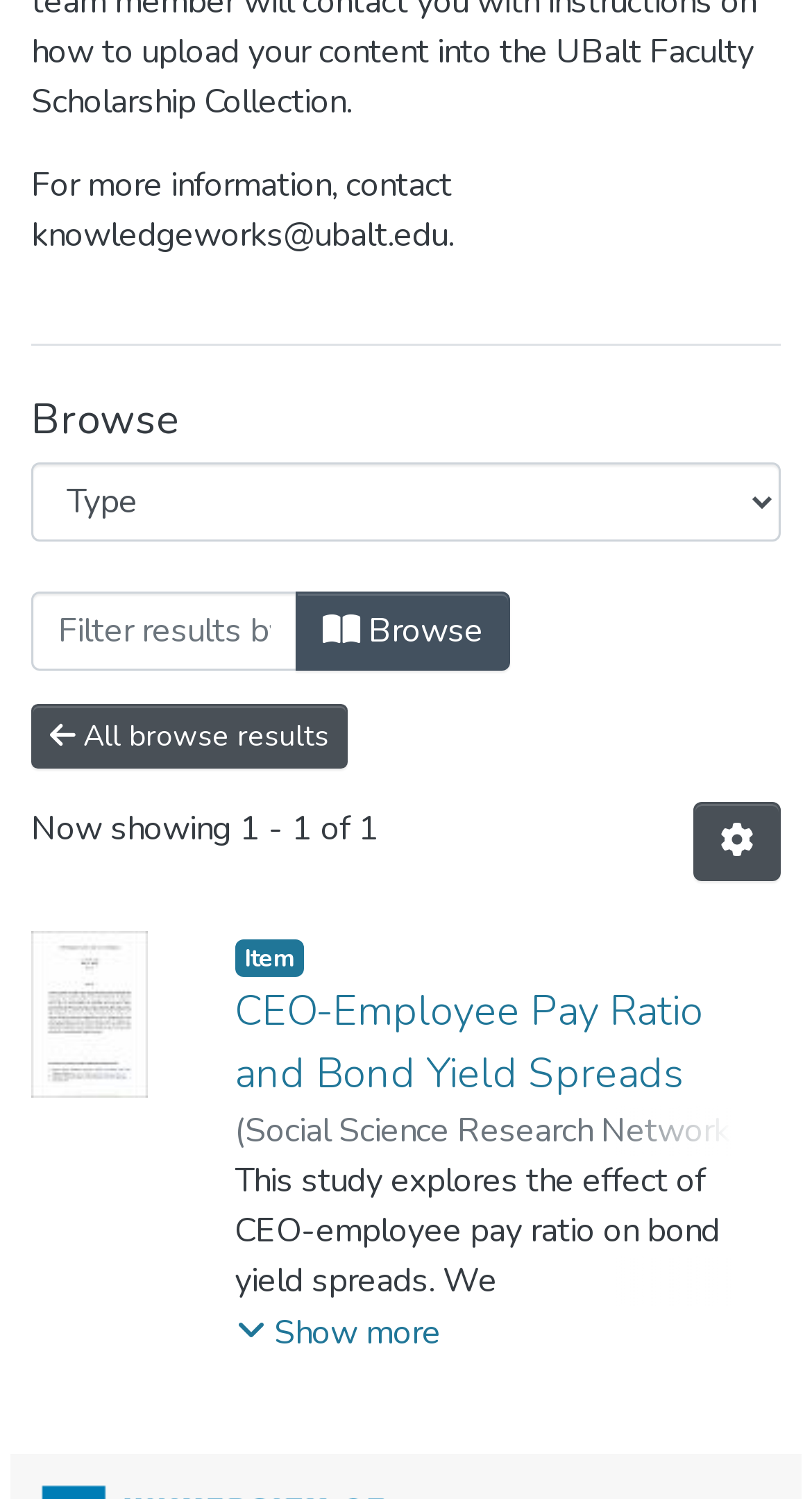From the details in the image, provide a thorough response to the question: What is the current filter option?

The current filter option can be determined by looking at the heading 'Browsing KnowledgeWorks@UBalt by Type' which indicates that the current filter option is 'academic paper'.